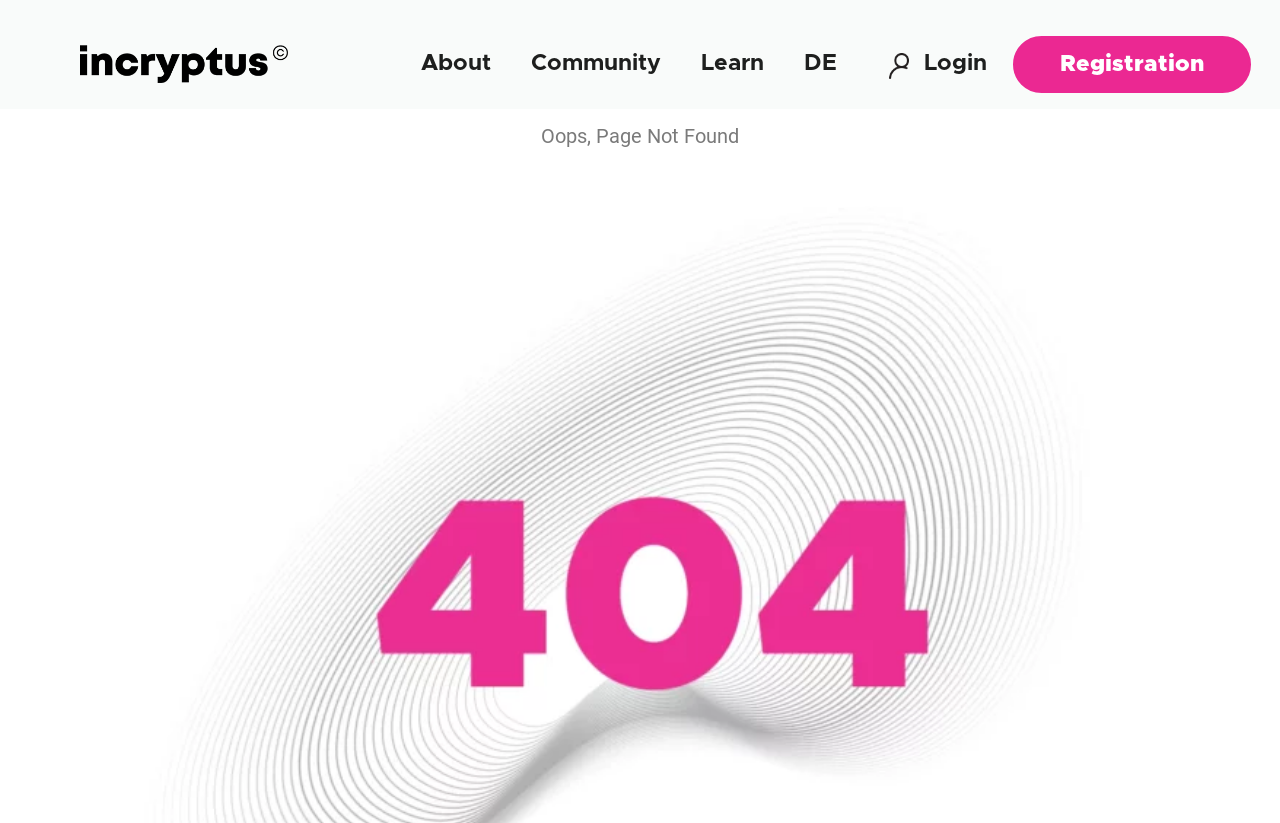How many buttons are on the page?
Provide a concise answer using a single word or phrase based on the image.

1